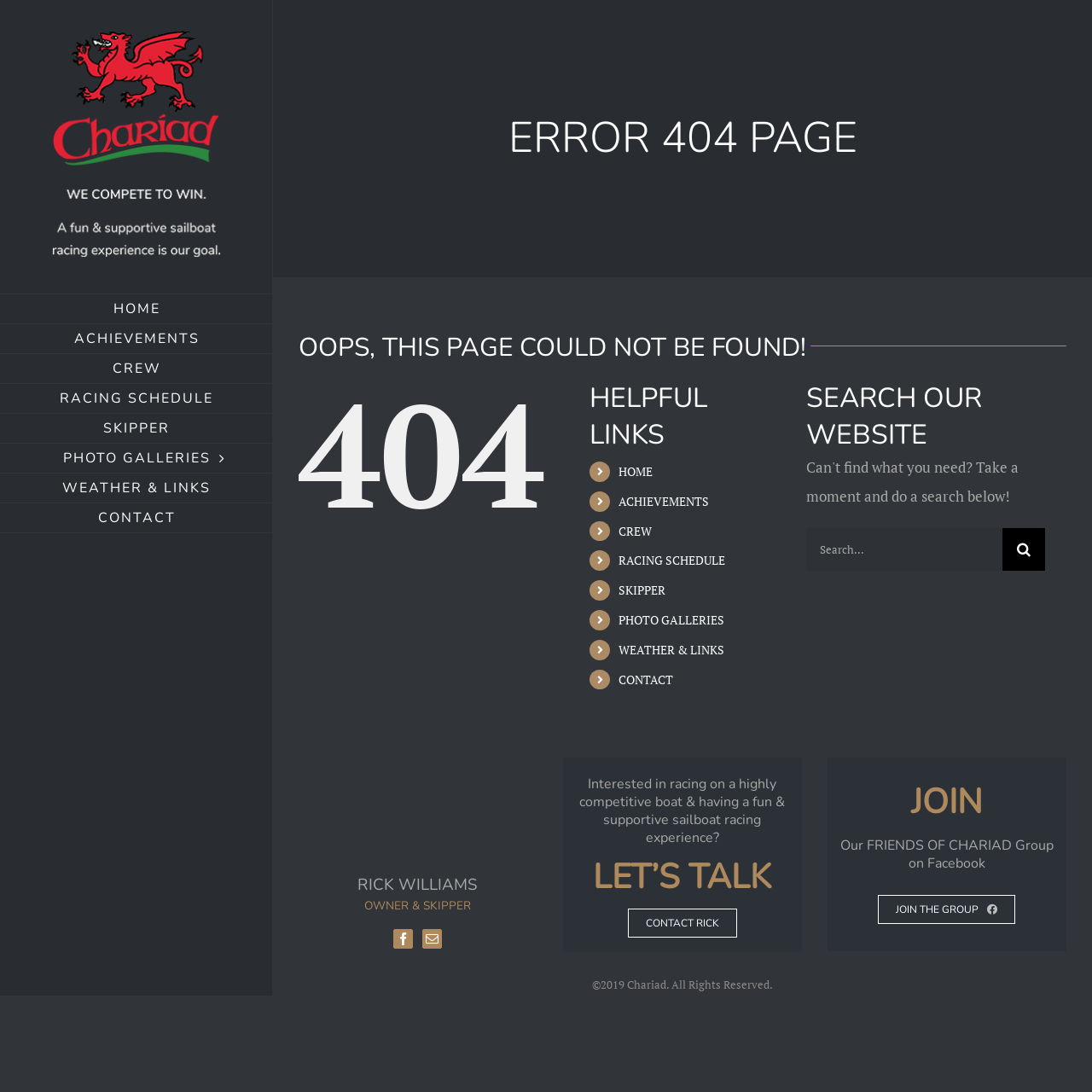Can you identify the bounding box coordinates of the clickable region needed to carry out this instruction: 'Go to HOME page'? The coordinates should be four float numbers within the range of 0 to 1, stated as [left, top, right, bottom].

[0.0, 0.269, 0.25, 0.297]